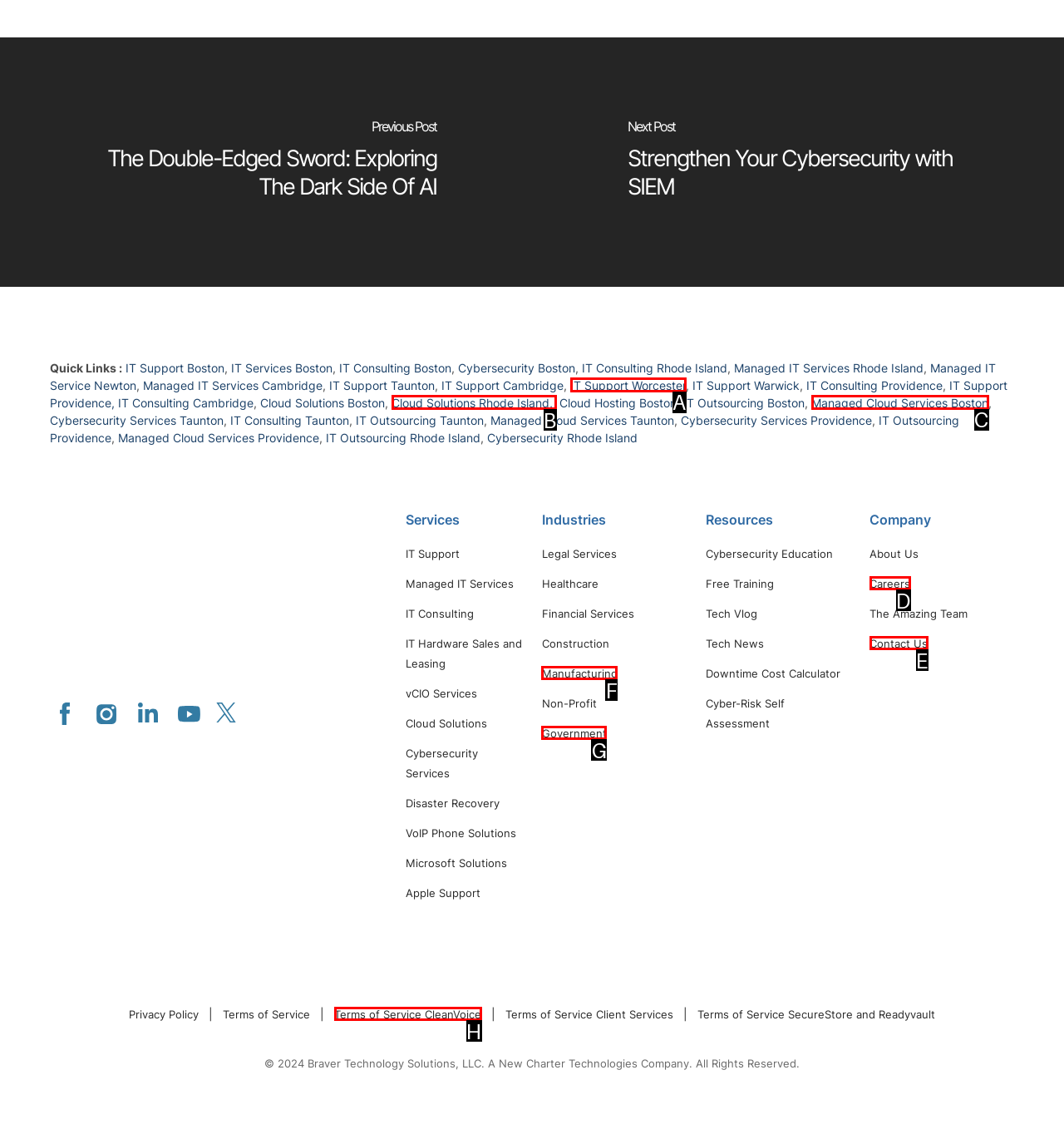Identify the HTML element to select in order to accomplish the following task: Explore the 'Cloud Solutions Rhode Island' option
Reply with the letter of the chosen option from the given choices directly.

B